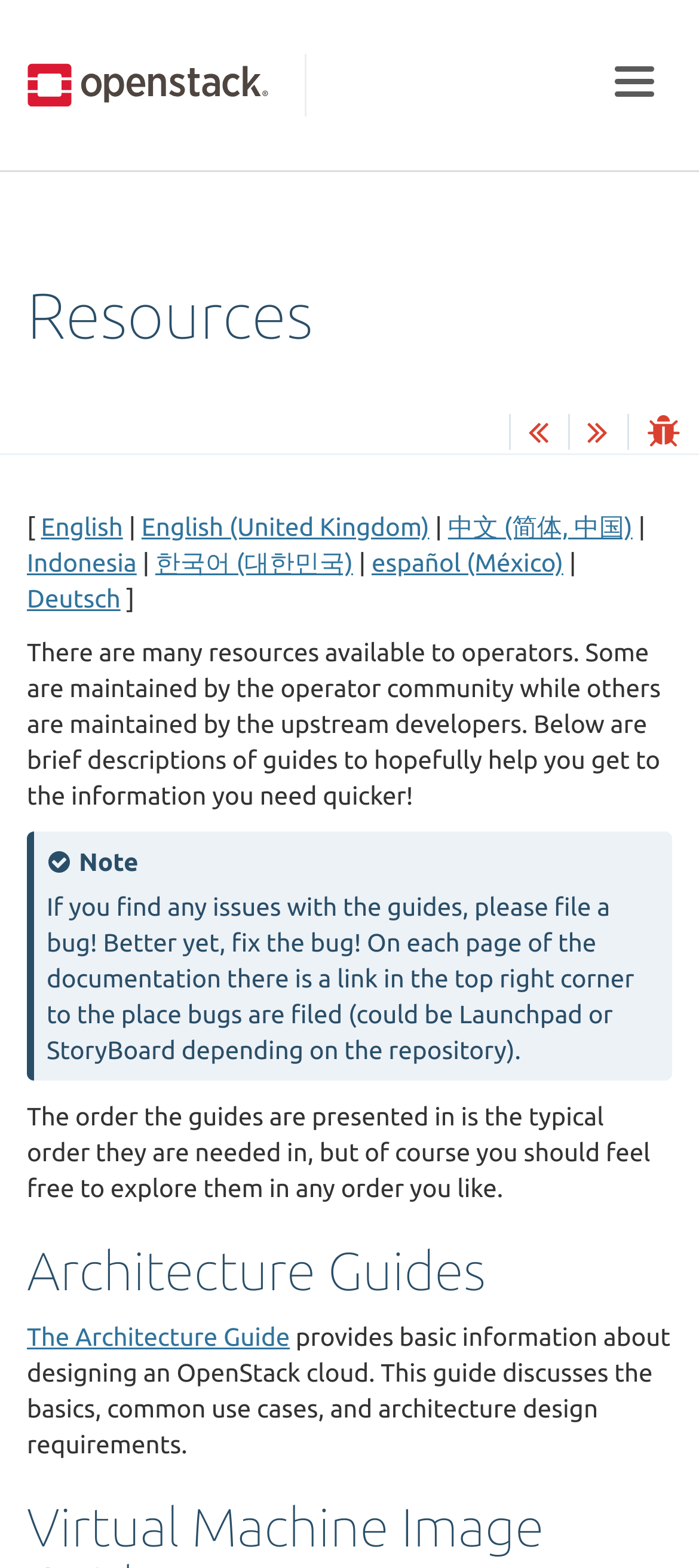Determine the bounding box coordinates of the section to be clicked to follow the instruction: "View resources in English (United Kingdom)". The coordinates should be given as four float numbers between 0 and 1, formatted as [left, top, right, bottom].

[0.202, 0.326, 0.614, 0.345]